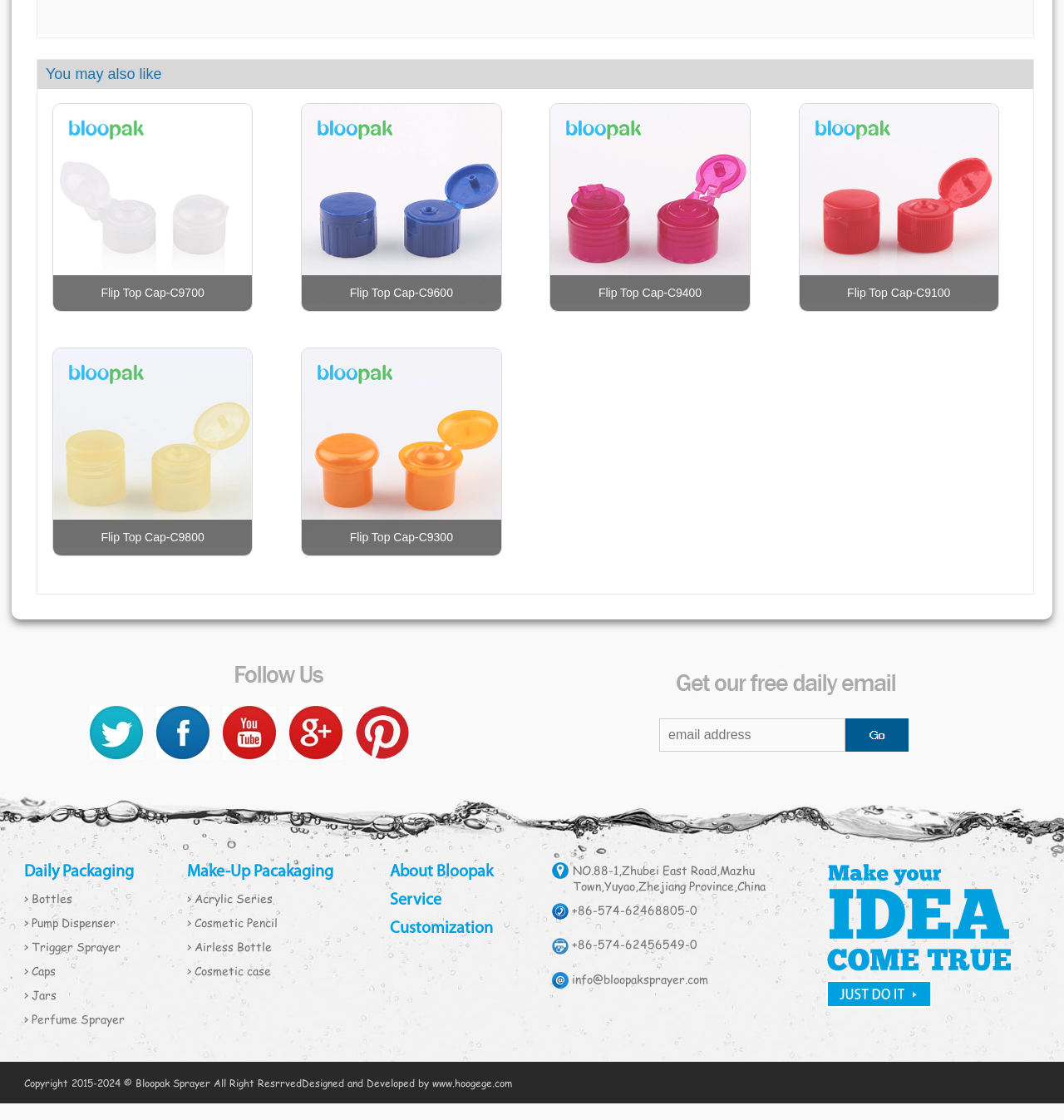Given the element description View more, identify the bounding box coordinates for the UI element on the webpage screenshot. The format should be (top-left x, top-left y, bottom-right x, bottom-right y), with values between 0 and 1.

[0.05, 0.311, 0.237, 0.496]